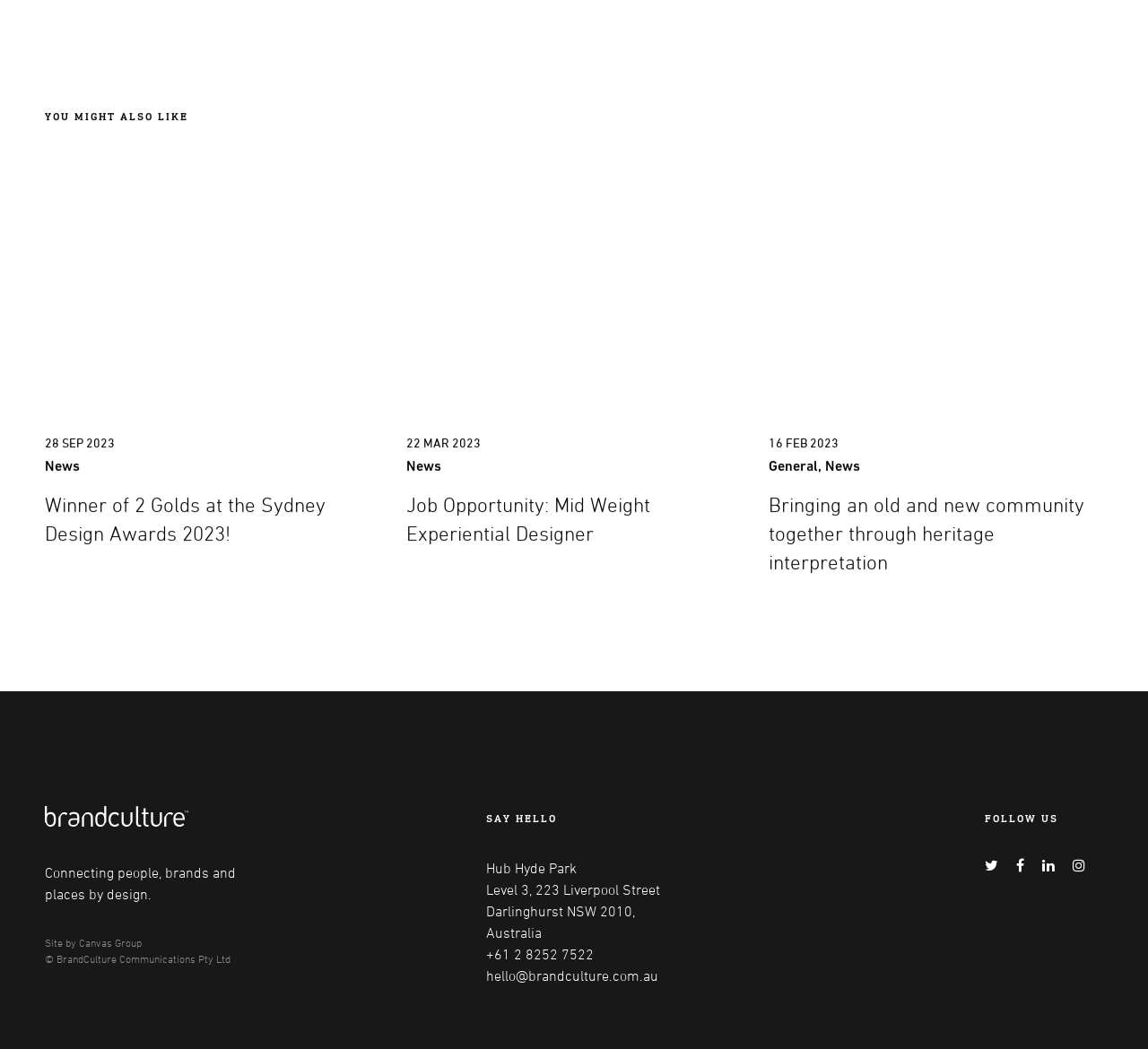Point out the bounding box coordinates of the section to click in order to follow this instruction: "View the 'Job Opportunity: Mid Weight Experiential Designer' job posting".

[0.354, 0.527, 0.646, 0.595]